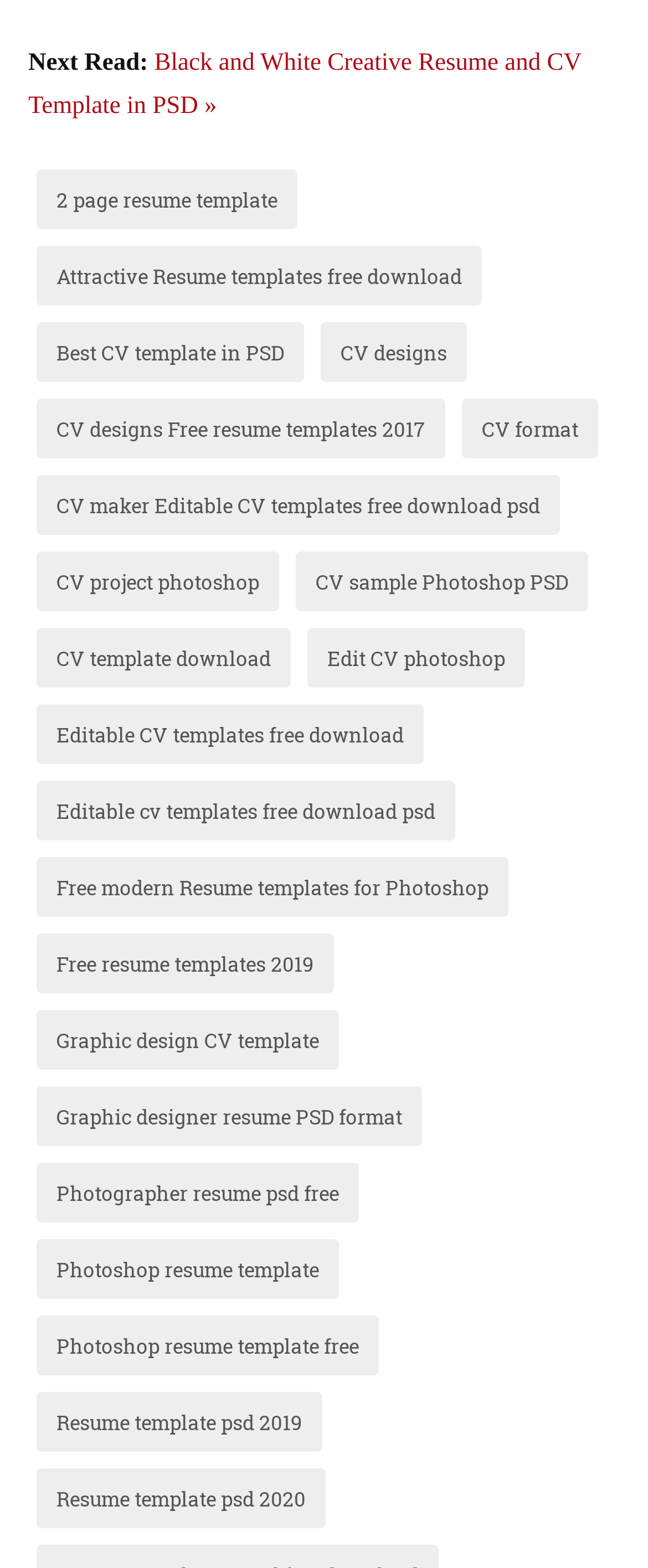How many fonts are listed on the webpage?
Please use the visual content to give a single word or phrase answer.

3